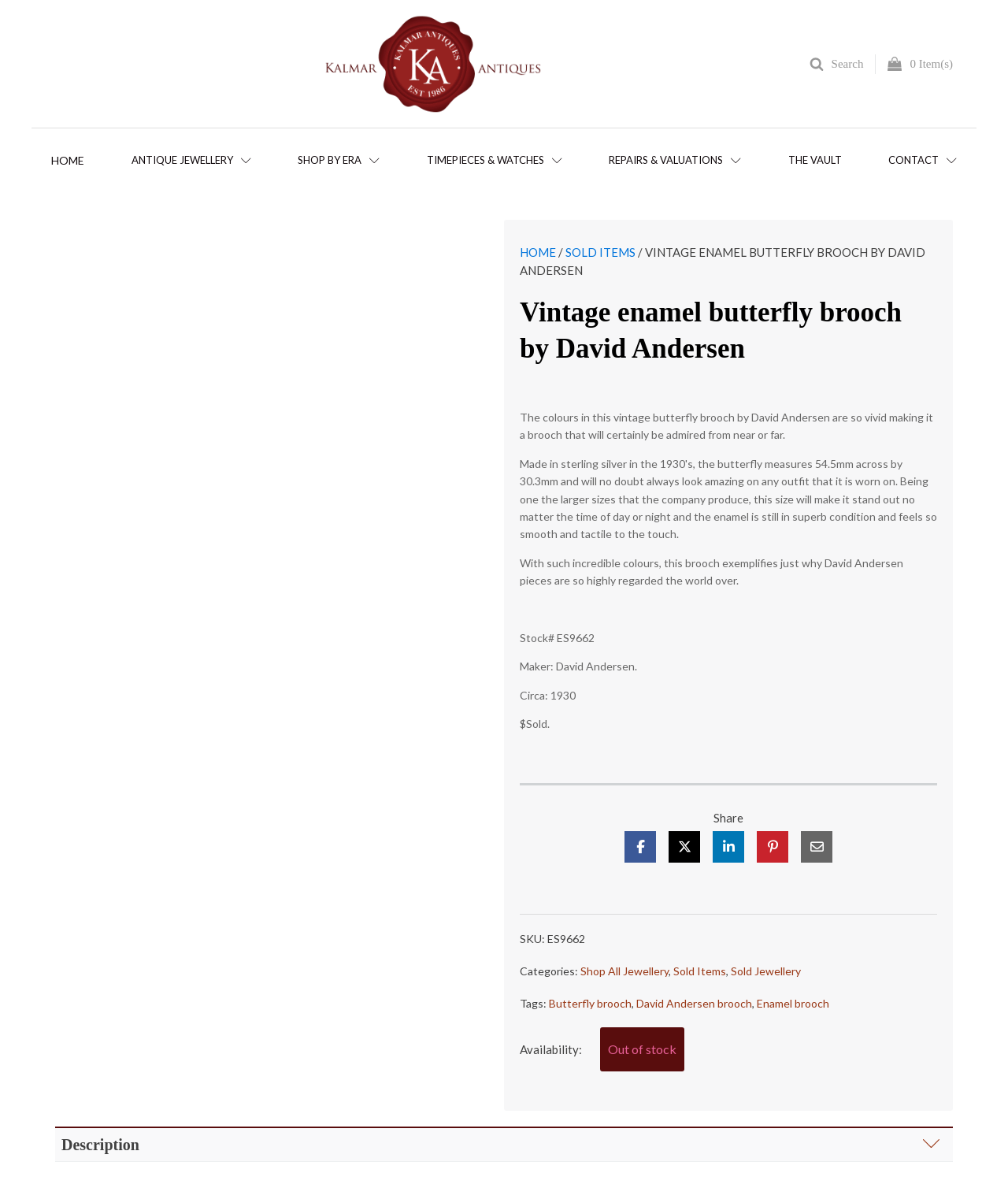Create an elaborate caption for the webpage.

This webpage is about a vintage enamel butterfly brooch by David Andersen, available from Kalmar Antiques Sydney. At the top left corner, there is a logo of Kalmar Antiques, accompanied by a search icon and a shopping bag icon. Below the logo, there is a navigation menu with links to different sections of the website, including HOME, ANTIQUE JEWELLERY, SHOP BY ERA, TIMEPIECES & WATCHES, REPAIRS & VALUATIONS, THE VAULT, and CONTACT.

On the left side of the page, there are four images of the brooch from different angles. Below the images, there is a breadcrumb navigation with links to HOME and SOLD ITEMS. The main content of the page is a description of the brooch, including its vibrant colors, maker, circa, and stock number. The brooch is sold, and its availability is marked as out of stock.

On the right side of the page, there are social media sharing links and a section with categories and tags related to the brooch. The categories include Shop All Jewellery, Sold Items, and Sold Jewellery, while the tags include Butterfly brooch, David Andersen brooch, and Enamel brooch.

At the bottom of the page, there is a section with a description of the brooch and a link to share it. The page also has a footer section with a navigation menu and a copyright notice.